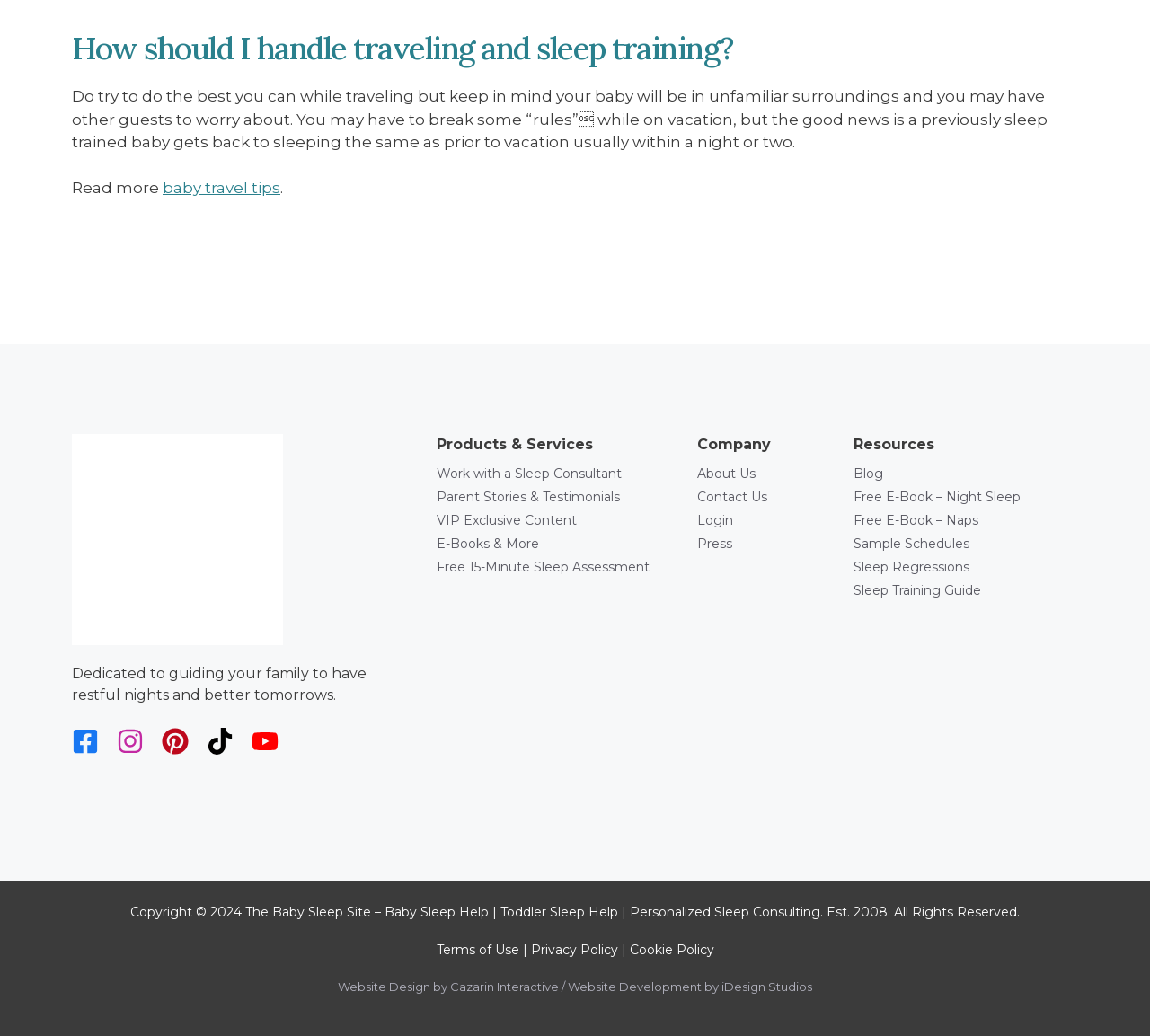Using the information in the image, could you please answer the following question in detail:
What is the purpose of the 'Free 15-Minute Sleep Assessment'?

The webpage offers a 'Free 15-Minute Sleep Assessment', which suggests that it is a tool or service designed to help parents assess their baby's sleep patterns or identify areas for improvement, likely as a precursor to seeking further guidance or consulting services.